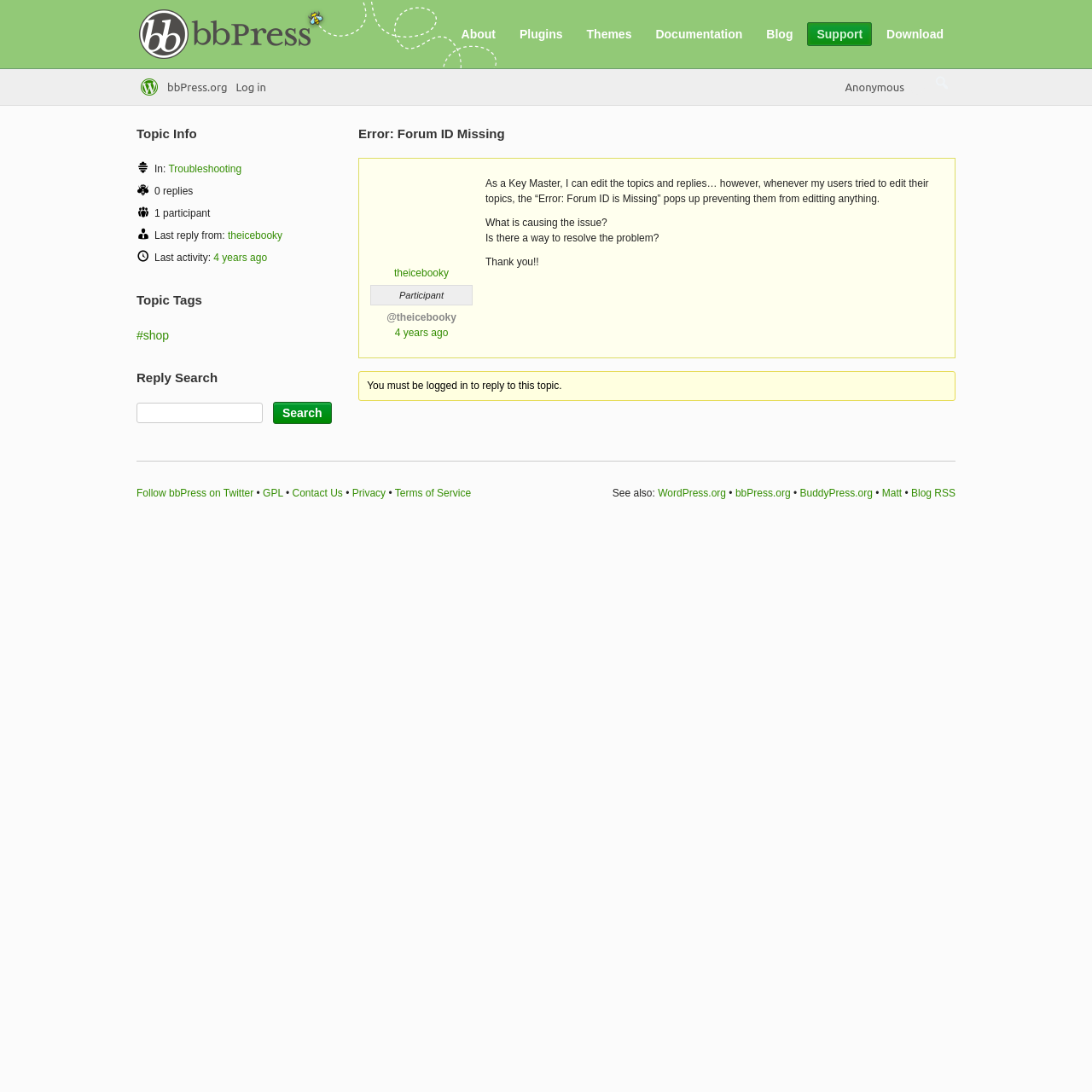Based on the element description: "Log in", identify the bounding box coordinates for this UI element. The coordinates must be four float numbers between 0 and 1, listed as [left, top, right, bottom].

[0.212, 0.063, 0.248, 0.096]